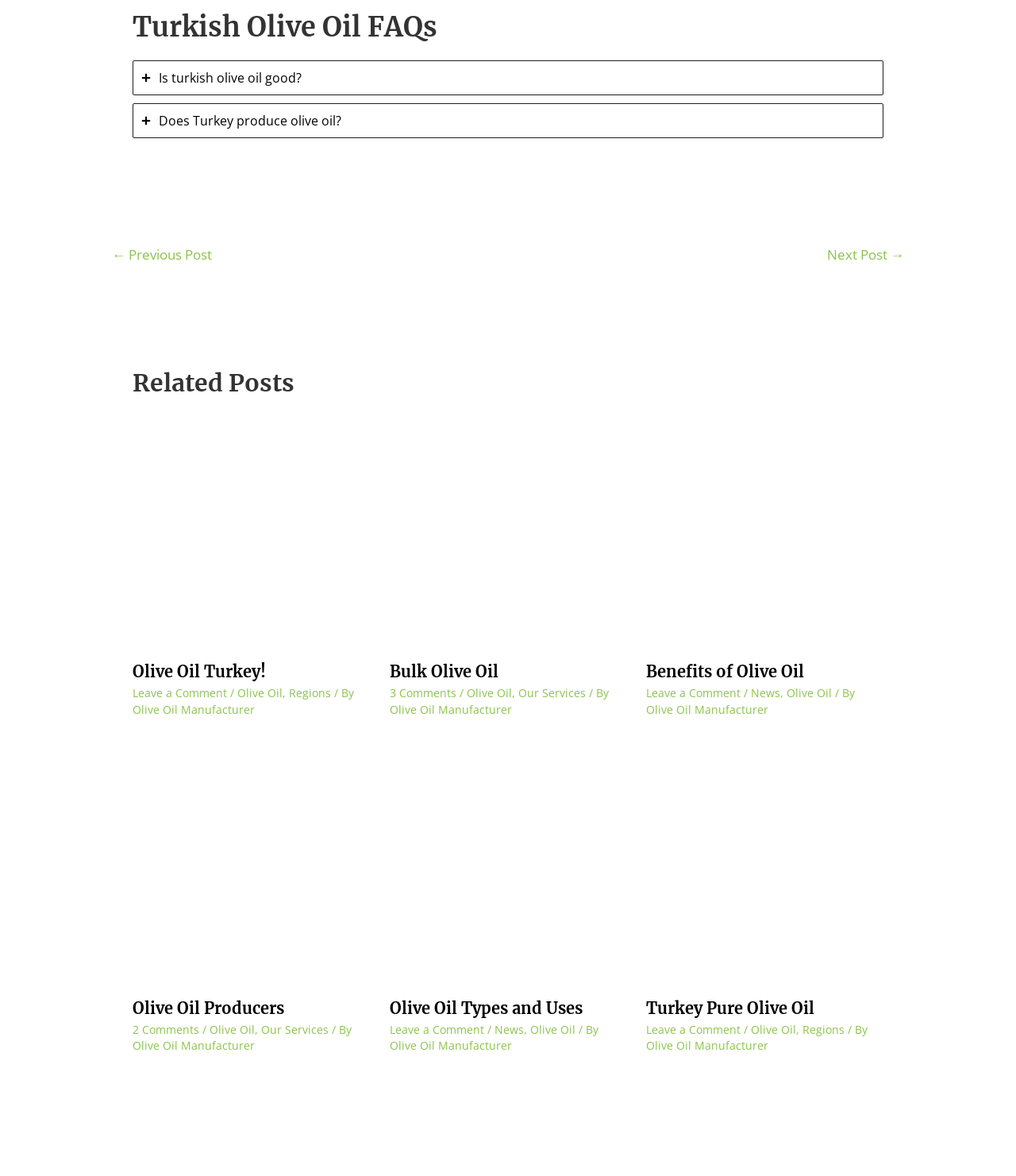What is the title of the first related post?
Using the information presented in the image, please offer a detailed response to the question.

I looked at the first article under the 'Related Posts' heading and found the title 'Olive Oil Turkey!'.